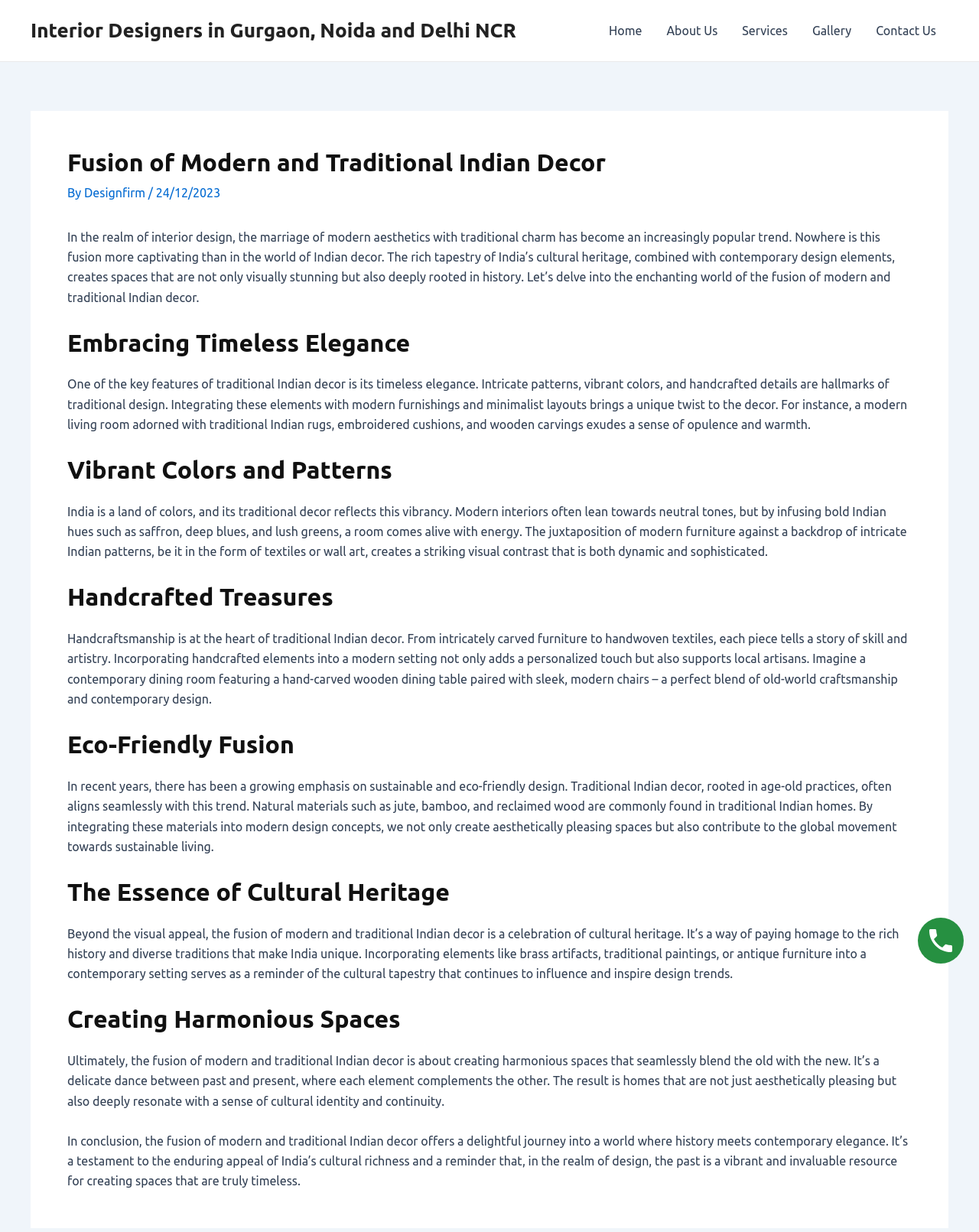Construct a comprehensive description capturing every detail on the webpage.

This webpage is about the fusion of modern and traditional Indian decor in interior design. At the top, there is a navigation menu with links to "Home", "About Us", "Services", "Gallery", and "Contact Us". Below the navigation menu, there is a link to "Interior Designers in Gurgaon, Noida and Delhi NCR".

The main content of the webpage is an article with a heading "Fusion of Modern and Traditional Indian Decor". The article is divided into several sections, each with its own heading. The first section introduces the concept of fusion of modern and traditional Indian decor, describing it as a popular trend in interior design.

Below the introduction, there are several sections that explore different aspects of this fusion, including "Embracing Timeless Elegance", "Vibrant Colors and Patterns", "Handcrafted Treasures", "Eco-Friendly Fusion", "The Essence of Cultural Heritage", and "Creating Harmonious Spaces". Each section has a heading and a paragraph of text that discusses the topic in detail.

The text in each section is descriptive and informative, providing examples and explanations of how modern and traditional Indian decor elements can be combined to create unique and beautiful spaces. The article also highlights the importance of cultural heritage and sustainability in design.

At the bottom of the webpage, there is a link, but its text is not specified. Overall, the webpage is well-structured and easy to navigate, with clear headings and concise text that makes it easy to follow along.